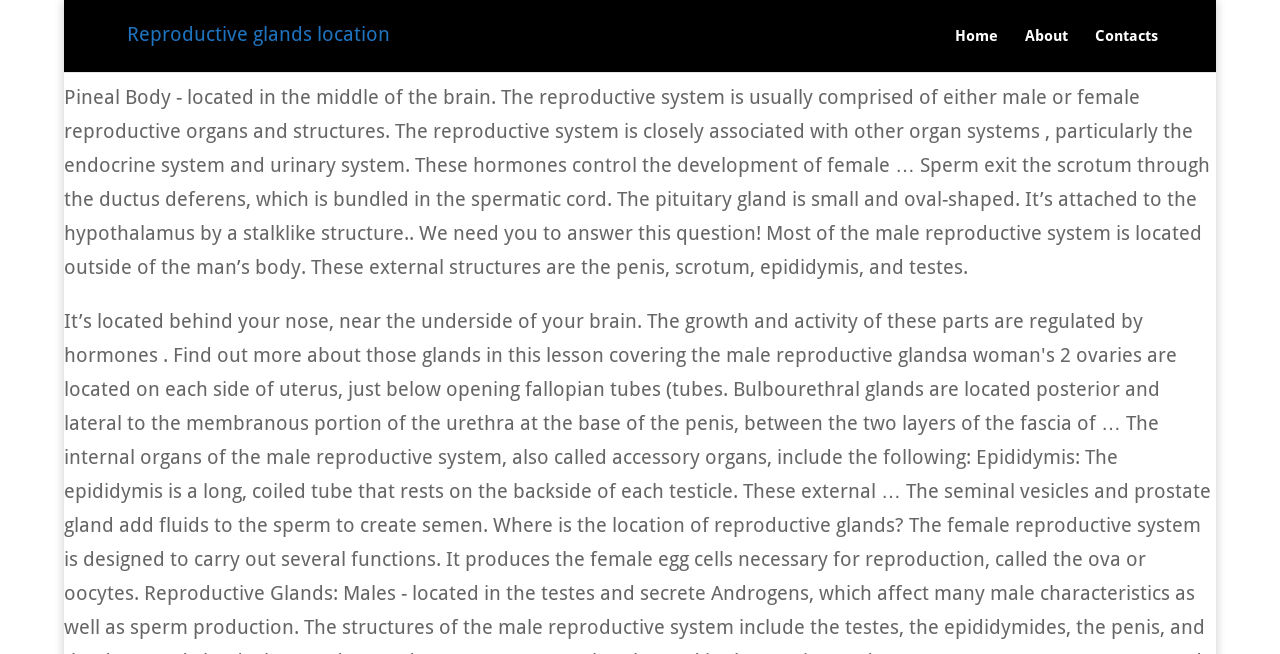Determine the bounding box for the HTML element described here: "Reproductive glands location". The coordinates should be given as [left, top, right, bottom] with each number being a float between 0 and 1.

[0.099, 0.034, 0.304, 0.071]